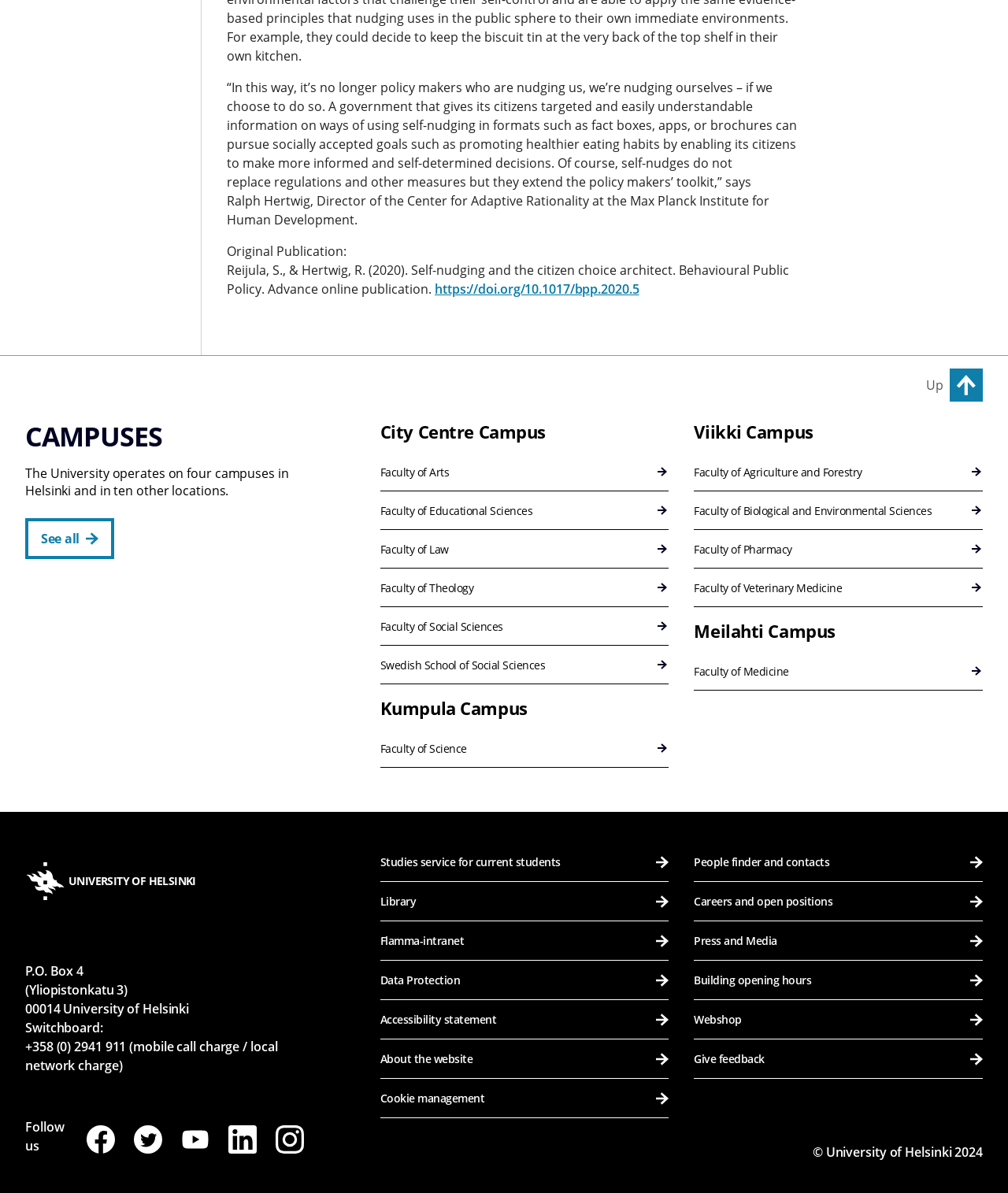What is the faculty located at the City Centre Campus?
Look at the image and respond with a one-word or short-phrase answer.

Faculty of Arts